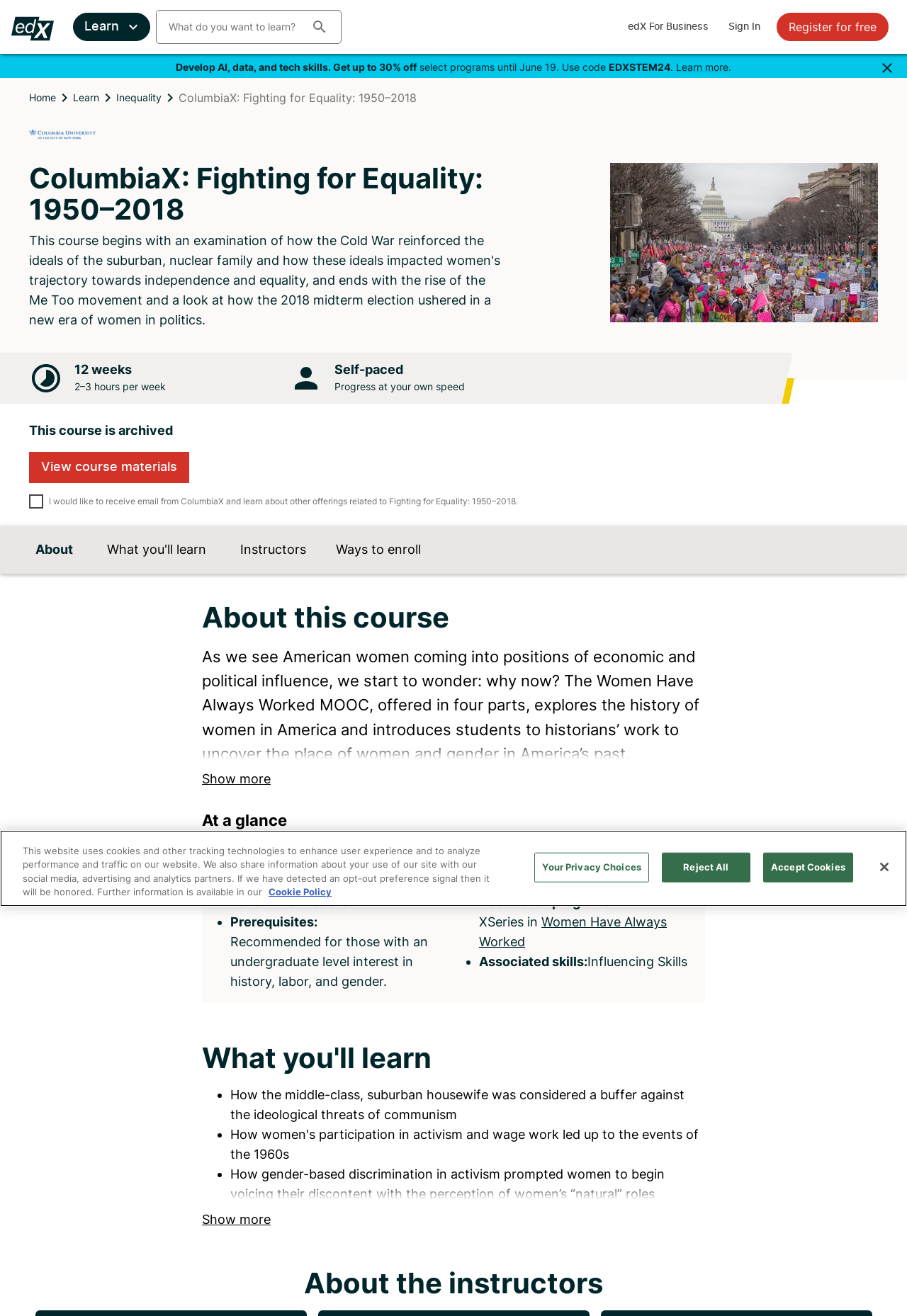Identify the bounding box of the UI element described as follows: "Learn". Provide the coordinates as four float numbers in the range of 0 to 1 [left, top, right, bottom].

[0.08, 0.01, 0.165, 0.031]